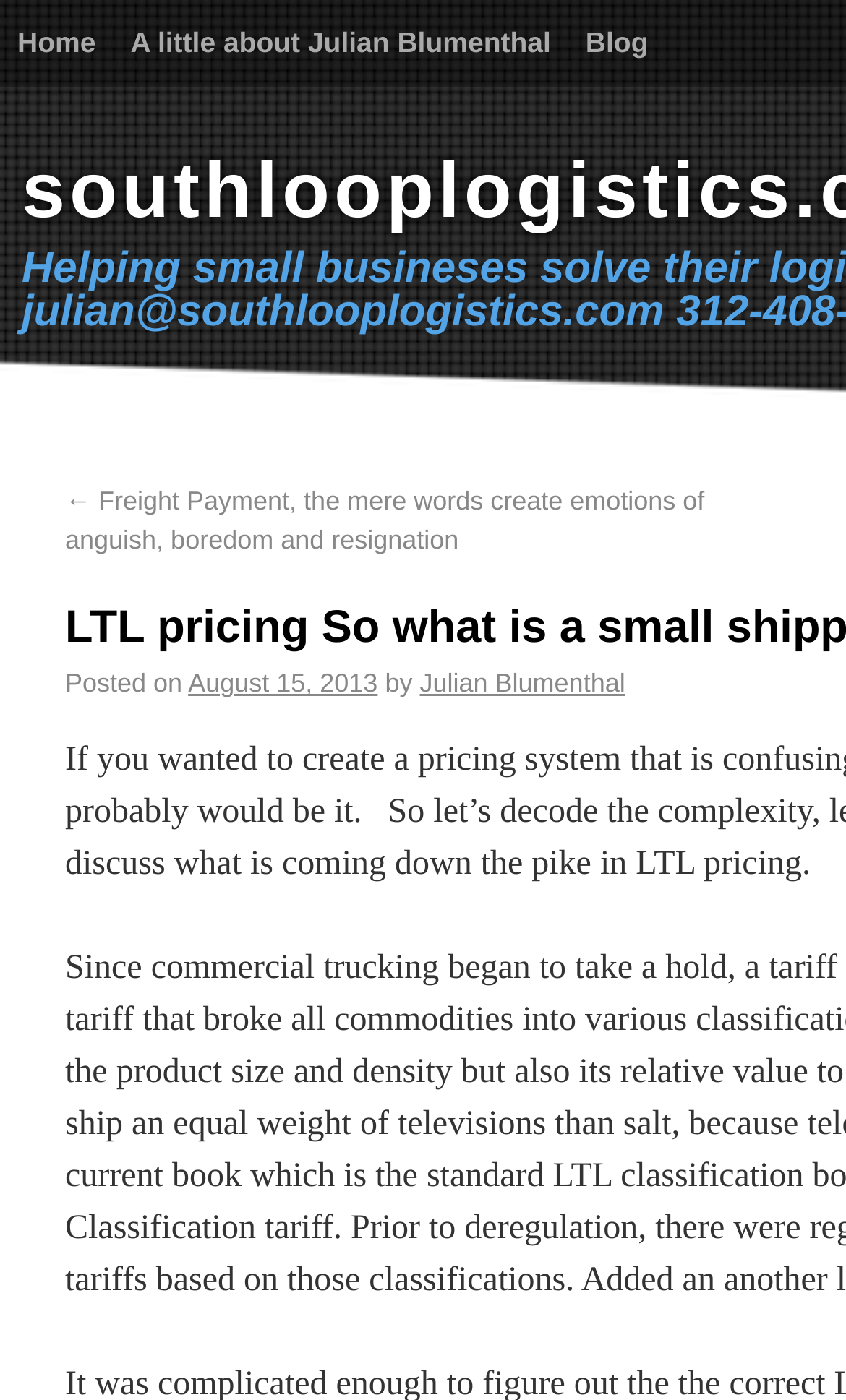How many blog posts are visible?
Answer the question with a thorough and detailed explanation.

I found a link element with the text '← Freight Payment, the mere words create emotions of anguish, boredom and resignation', which is likely to be a blog post. There is only one such element, so I conclude that only one blog post is visible.